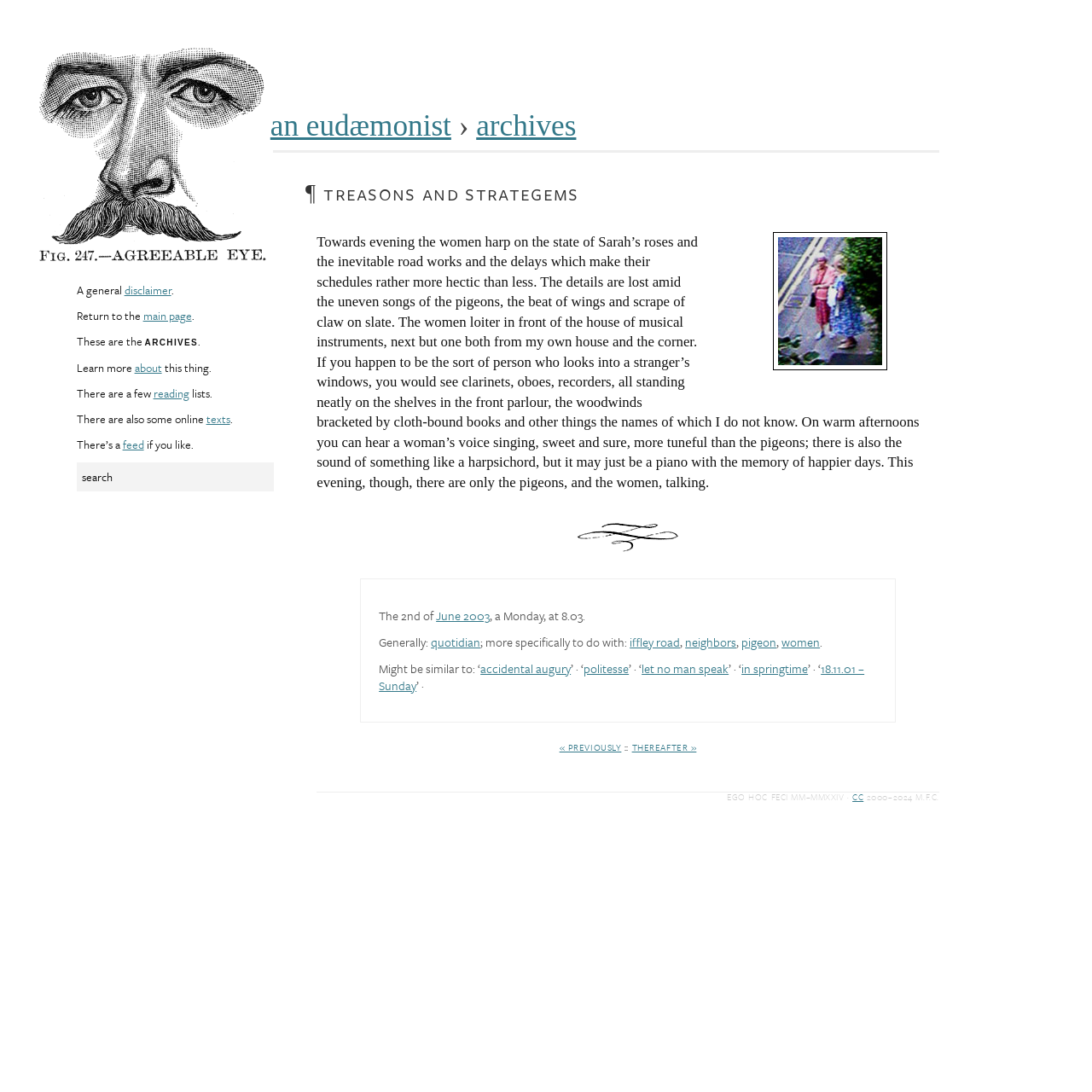What type of instruments are mentioned in the article?
From the details in the image, provide a complete and detailed answer to the question.

The article mentions clarinets, oboes, and recorders, which are all types of woodwind instruments. These instruments are mentioned as being displayed in the front parlour of the house of musical instruments.